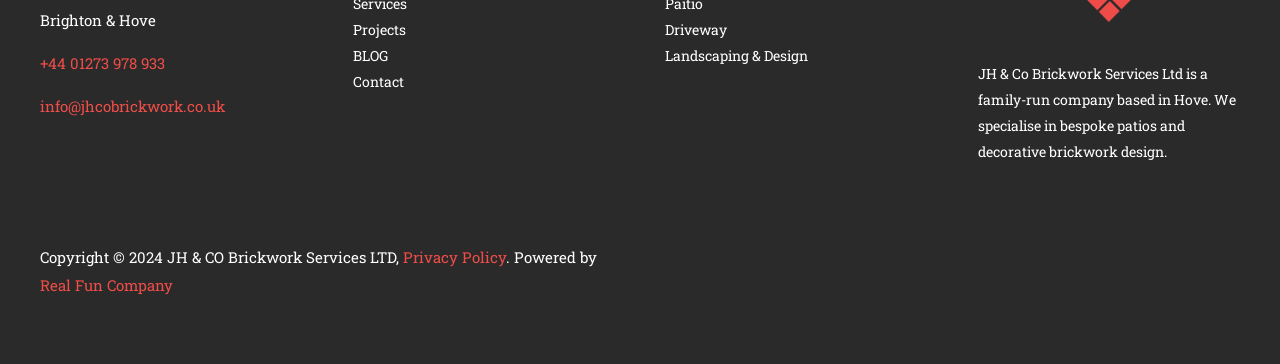Provide the bounding box coordinates for the specified HTML element described in this description: "Facilities". The coordinates should be four float numbers ranging from 0 to 1, in the format [left, top, right, bottom].

None